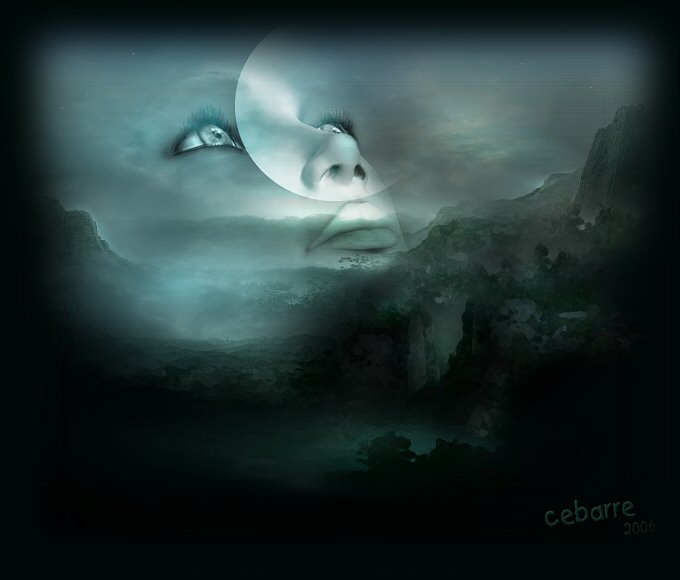Reply to the question below using a single word or brief phrase:
What is the shape above the figure?

Moon-like